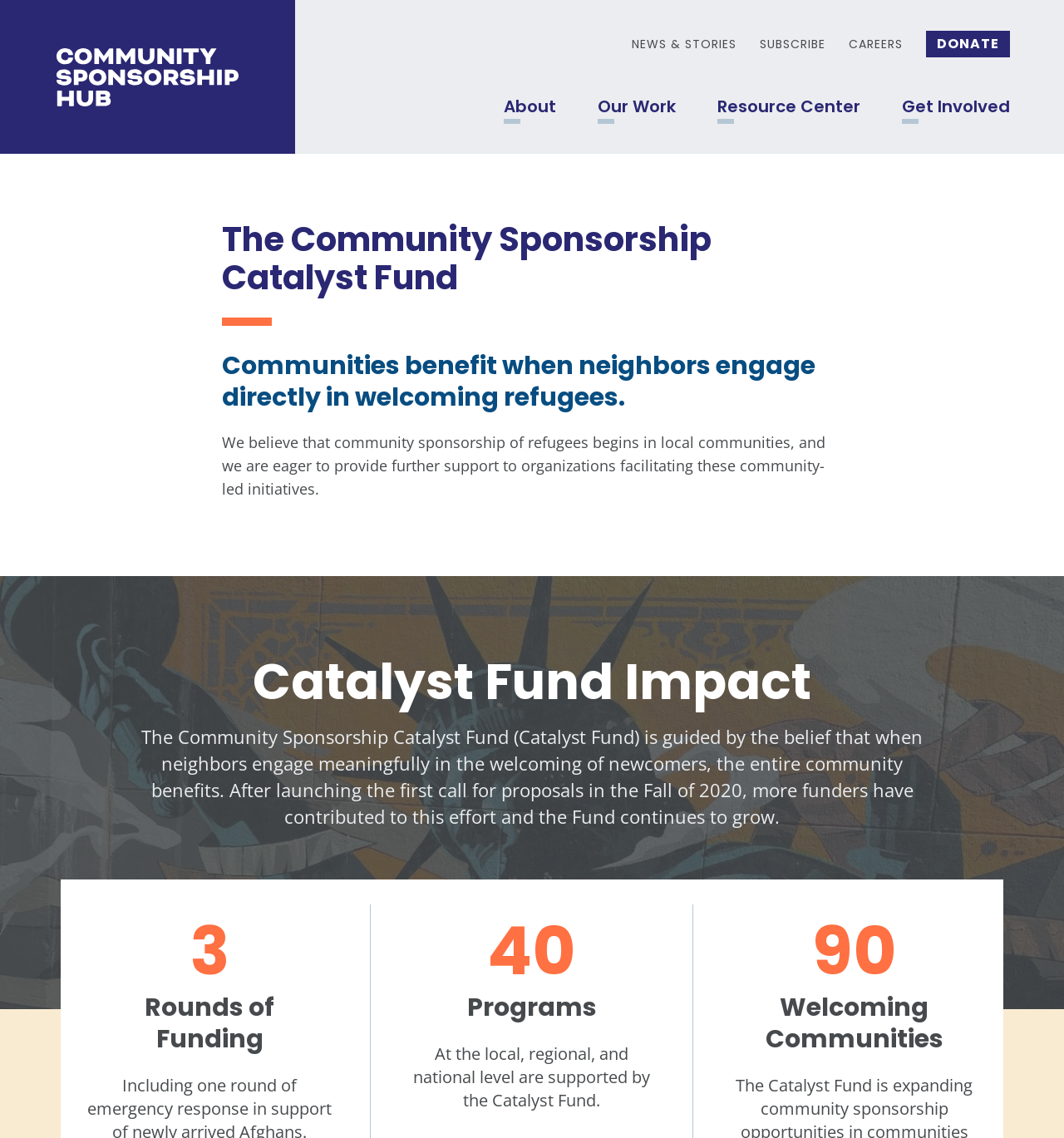Identify the bounding box coordinates of the section to be clicked to complete the task described by the following instruction: "Click the About link". The coordinates should be four float numbers between 0 and 1, formatted as [left, top, right, bottom].

[0.473, 0.085, 0.523, 0.103]